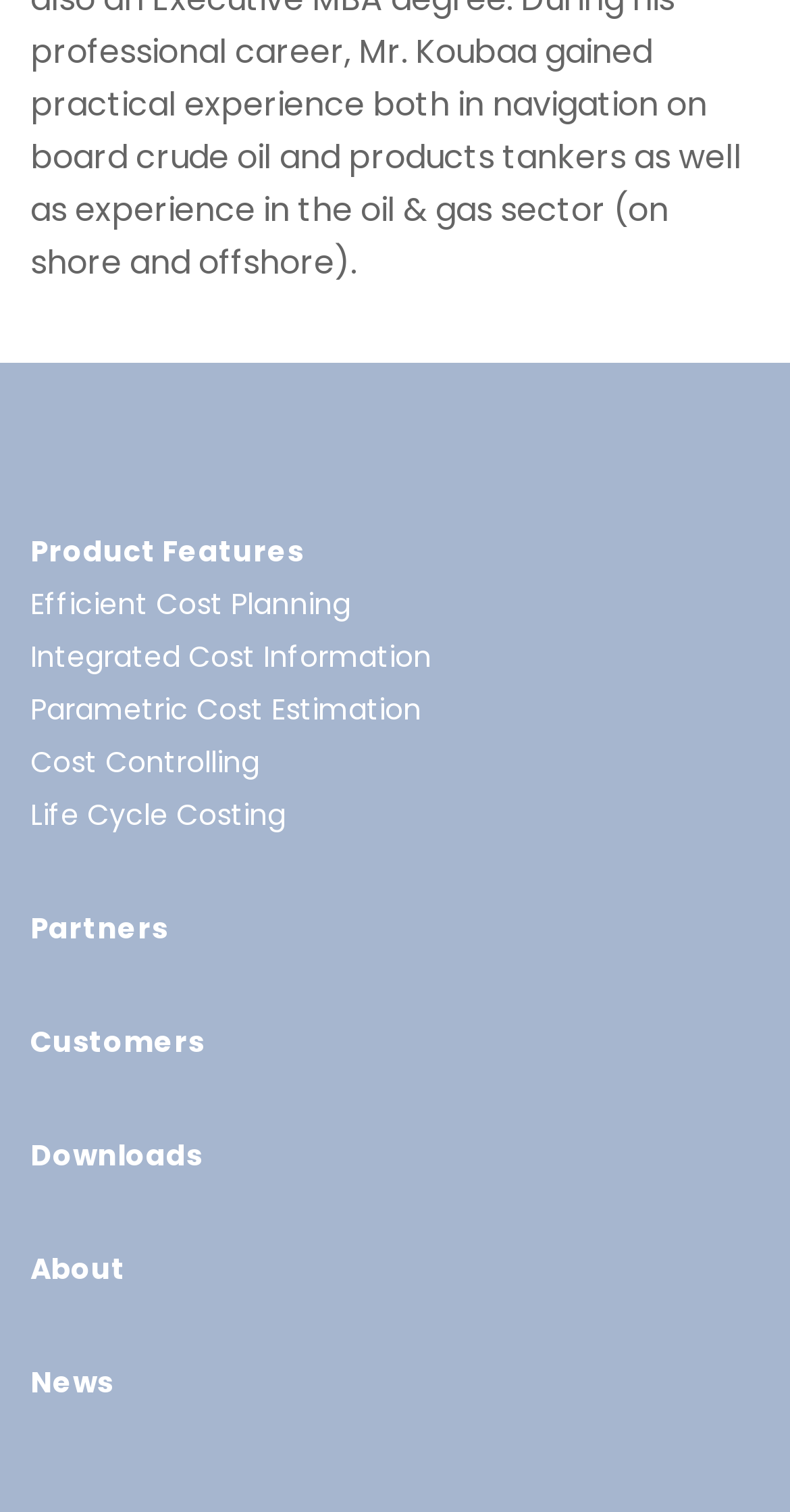Find the bounding box coordinates for the HTML element described as: "Partners". The coordinates should consist of four float values between 0 and 1, i.e., [left, top, right, bottom].

[0.038, 0.597, 0.962, 0.632]